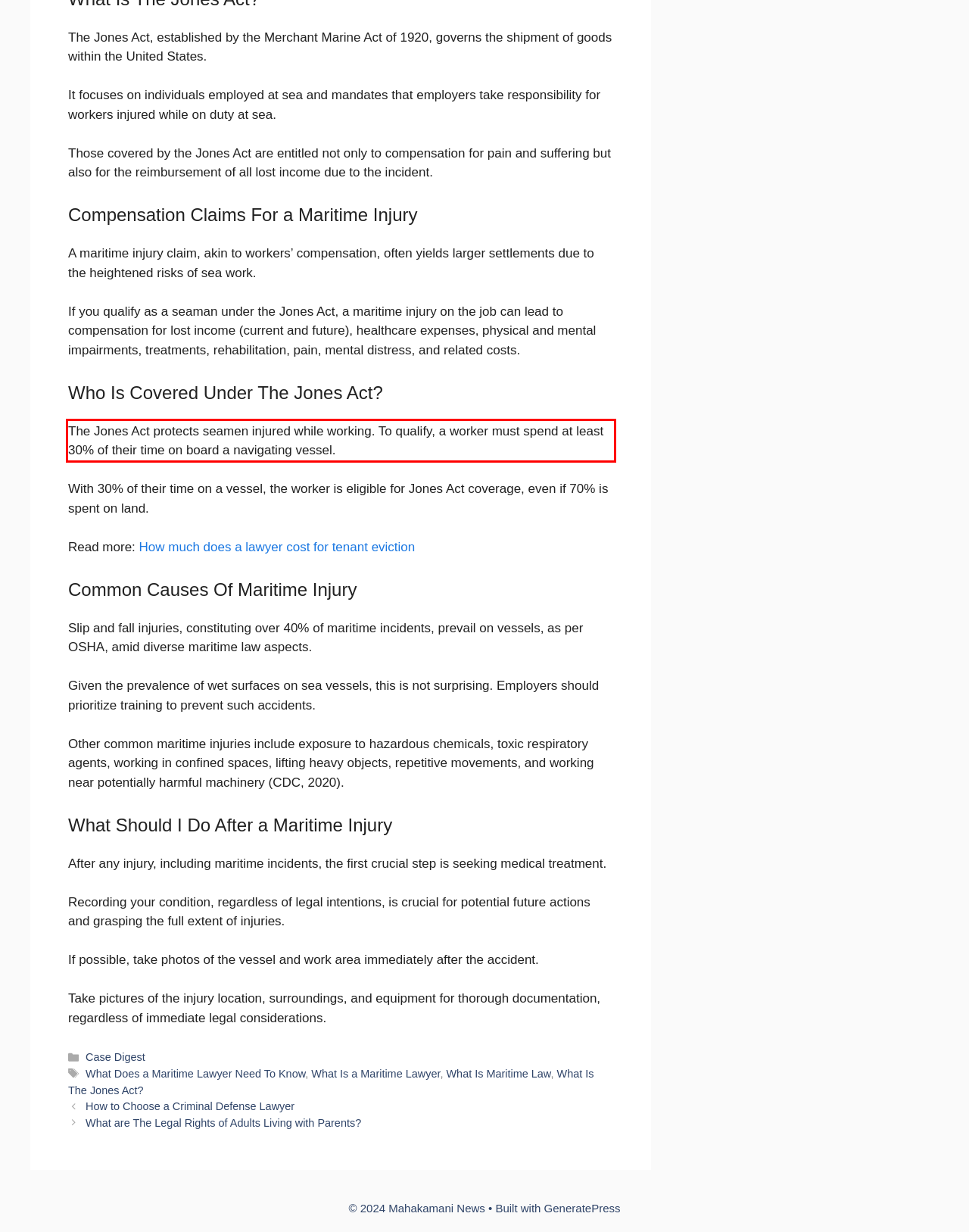Please examine the screenshot of the webpage and read the text present within the red rectangle bounding box.

The Jones Act protects seamen injured while working. To qualify, a worker must spend at least 30% of their time on board a navigating vessel.